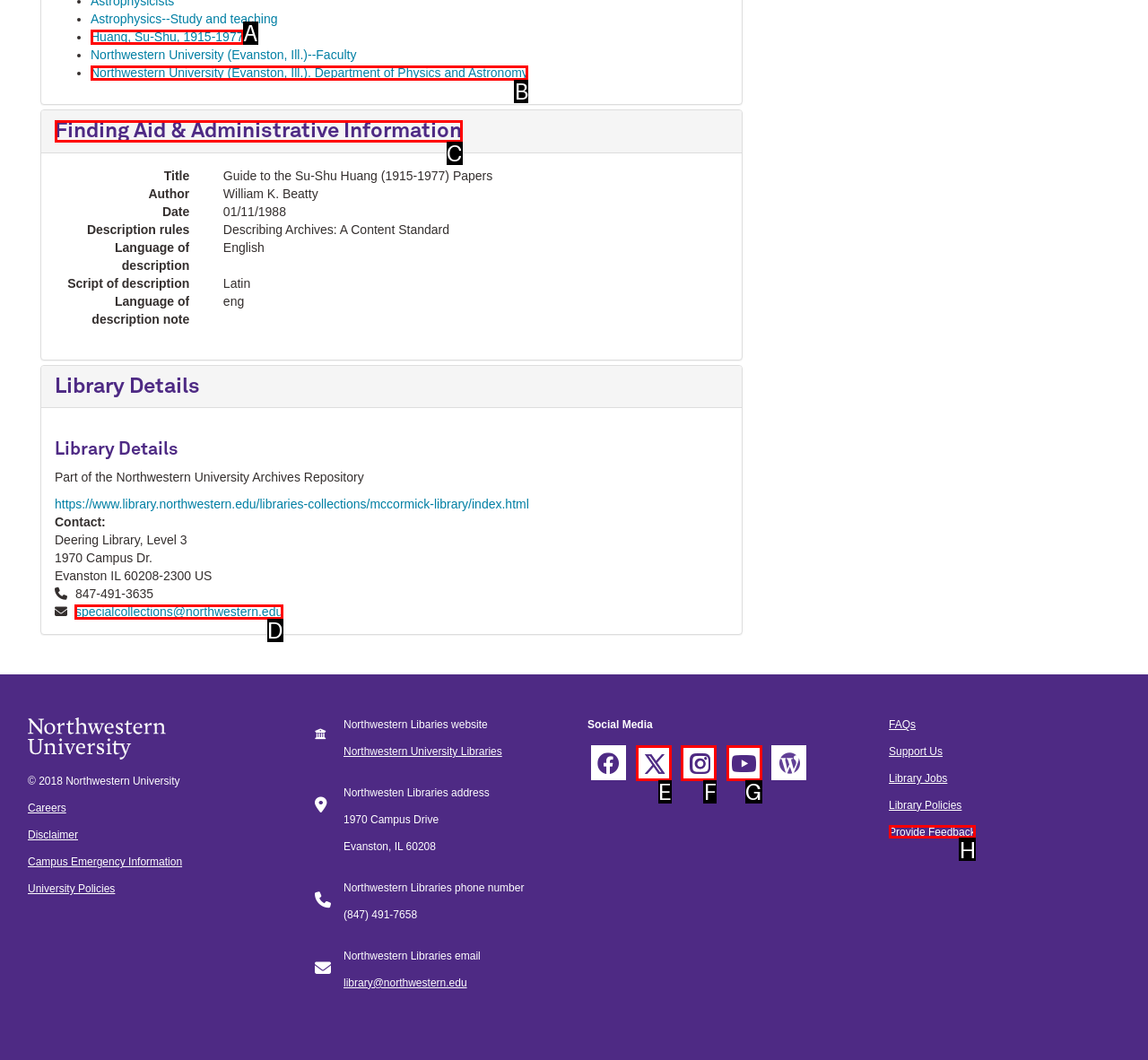Based on the description: parent_node: Social Media, select the HTML element that fits best. Provide the letter of the matching option.

G